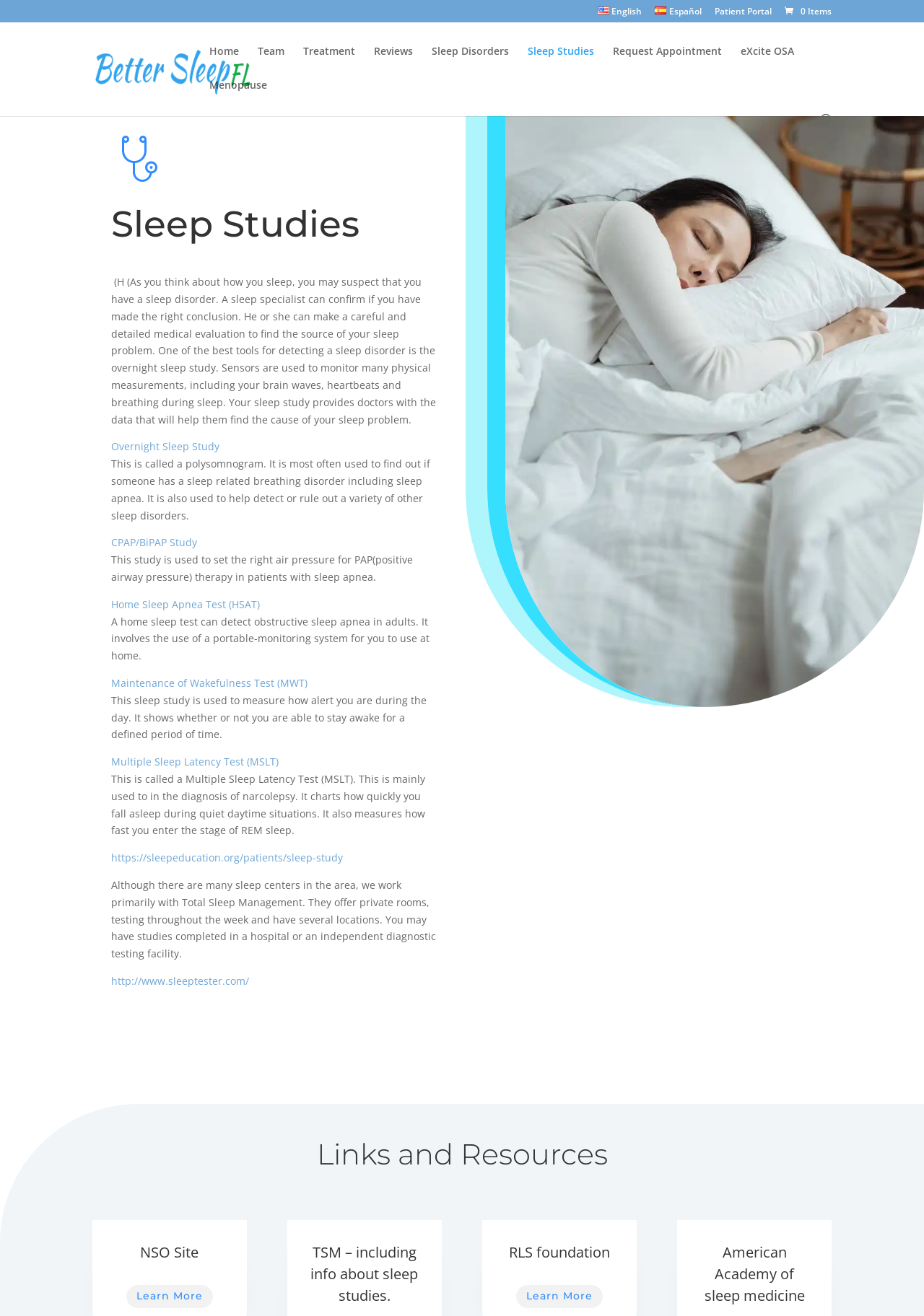Given the description "Sleep Studies", provide the bounding box coordinates of the corresponding UI element.

[0.571, 0.035, 0.643, 0.061]